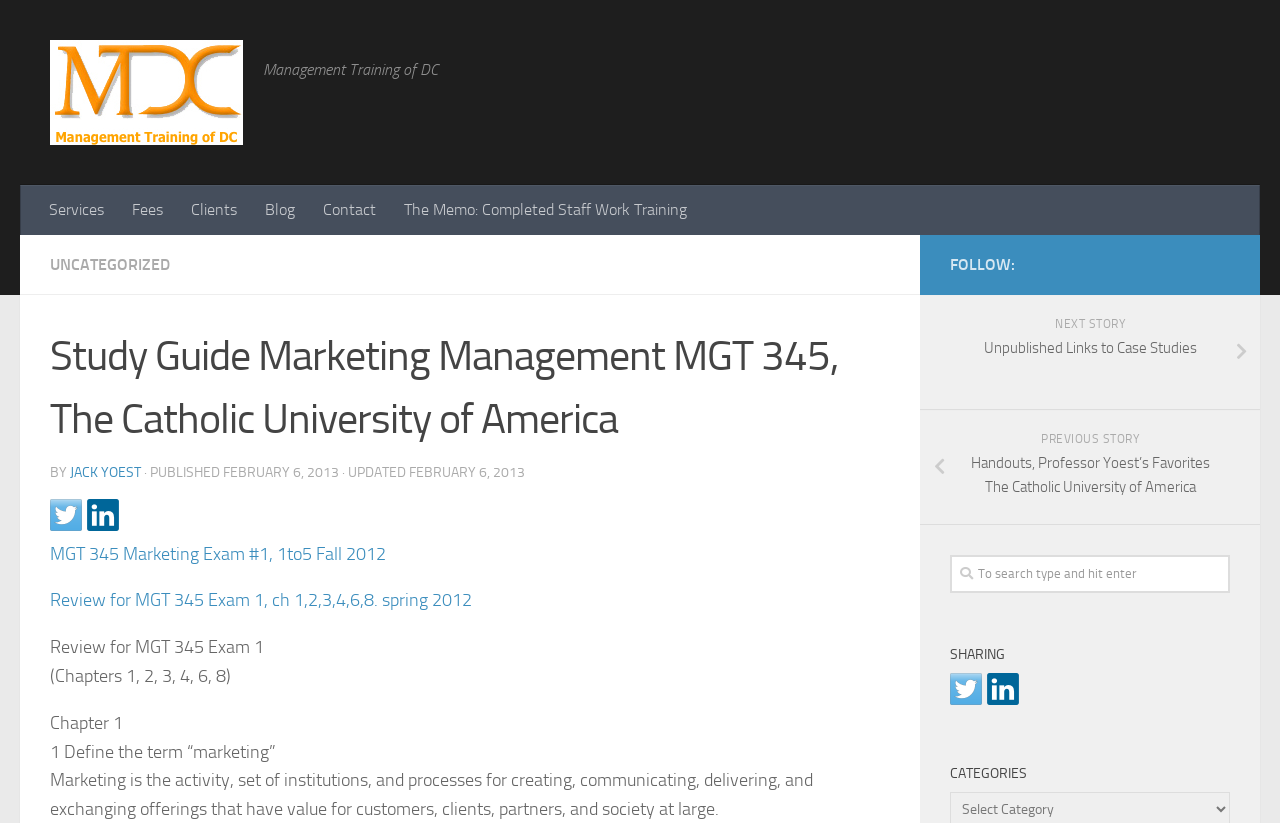Can you provide the bounding box coordinates for the element that should be clicked to implement the instruction: "Click on the 'Blog' link"?

[0.196, 0.225, 0.241, 0.286]